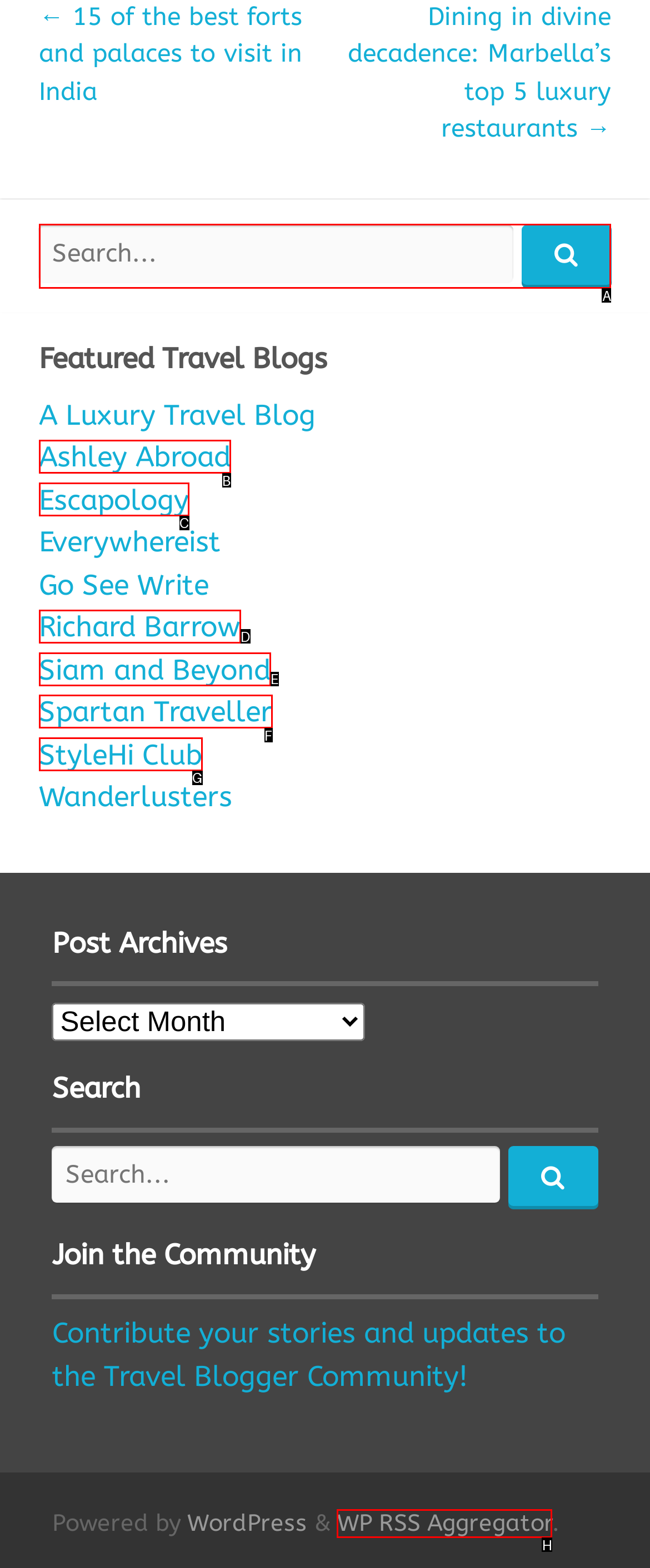Tell me which one HTML element I should click to complete the following task: Search for travel blogs
Answer with the option's letter from the given choices directly.

A